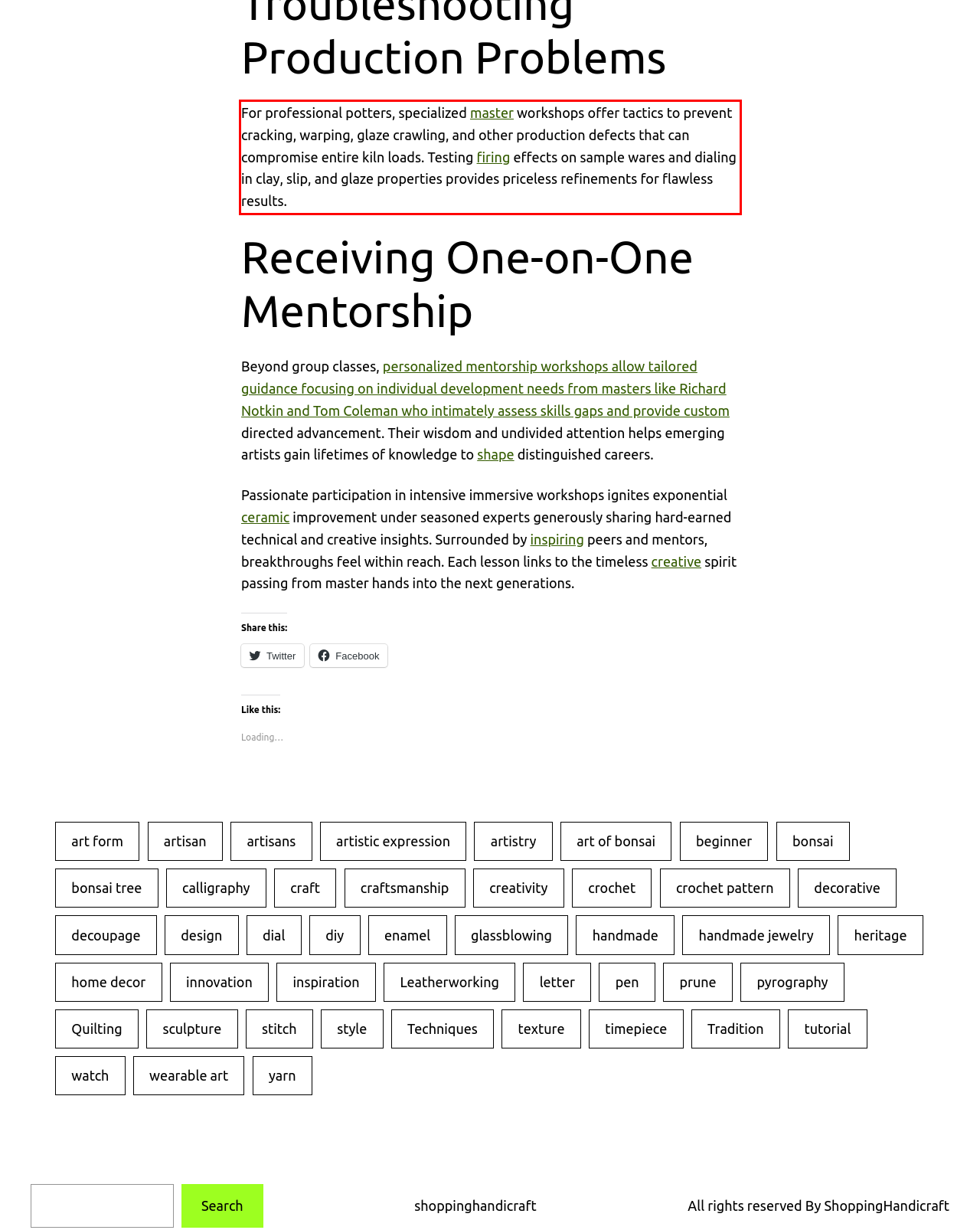Identify and transcribe the text content enclosed by the red bounding box in the given screenshot.

For professional potters, specialized master workshops offer tactics to prevent cracking, warping, glaze crawling, and other production defects that can compromise entire kiln loads. Testing firing effects on sample wares and dialing in clay, slip, and glaze properties provides priceless refinements for flawless results.